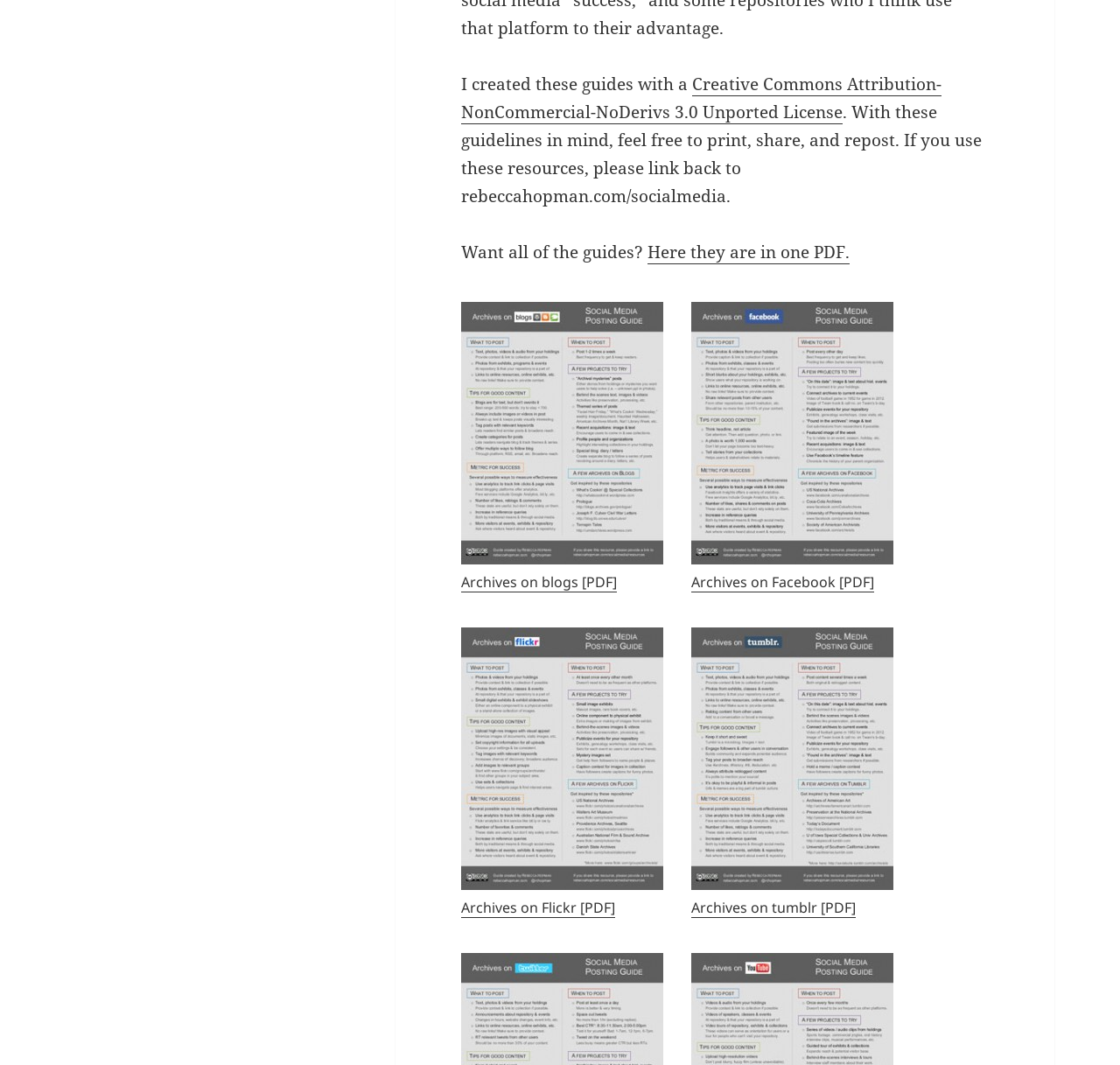Find and specify the bounding box coordinates that correspond to the clickable region for the instruction: "View Archives on blogs PDF".

[0.412, 0.283, 0.592, 0.53]